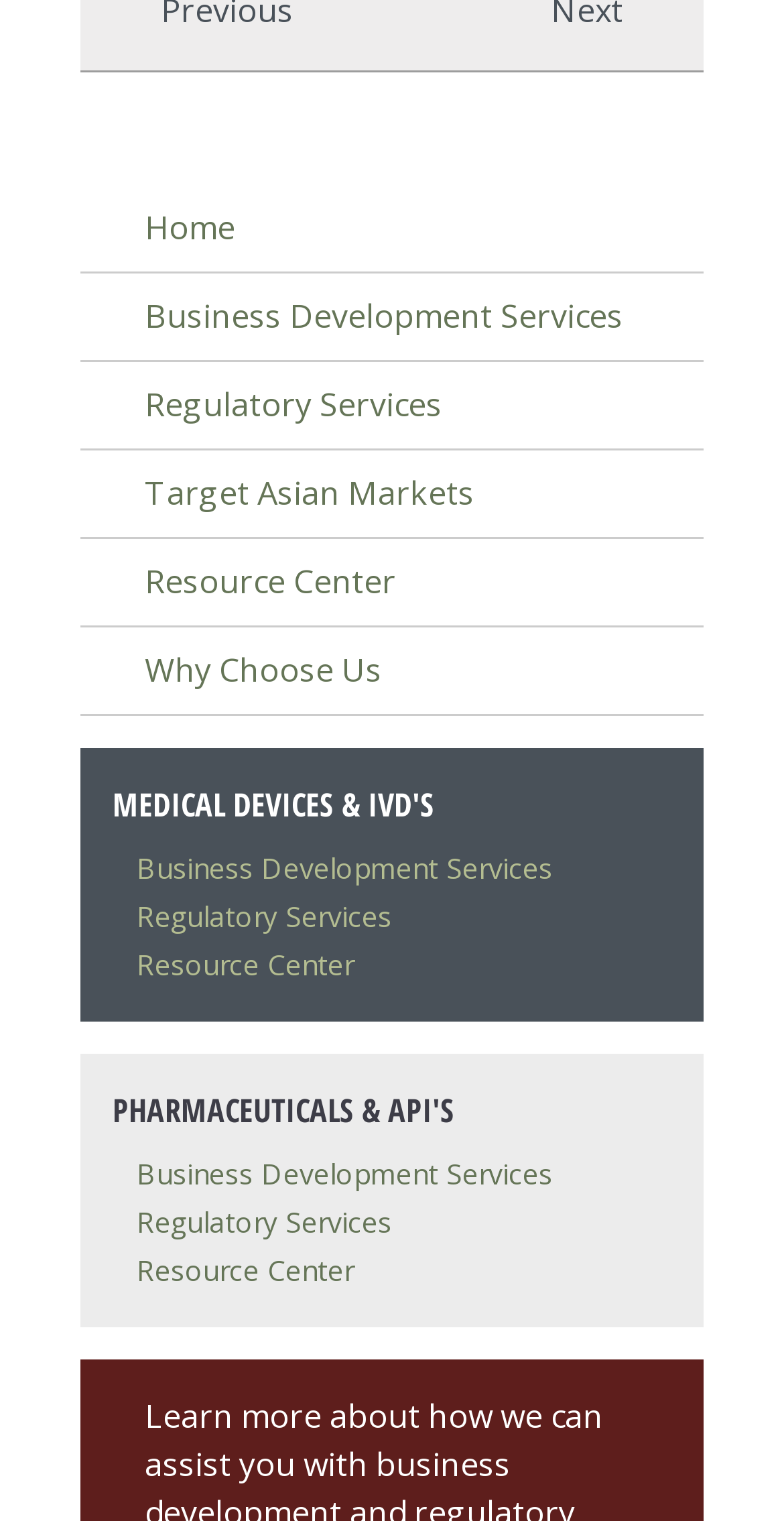Kindly determine the bounding box coordinates of the area that needs to be clicked to fulfill this instruction: "learn about Business Development Services".

[0.185, 0.193, 0.795, 0.222]